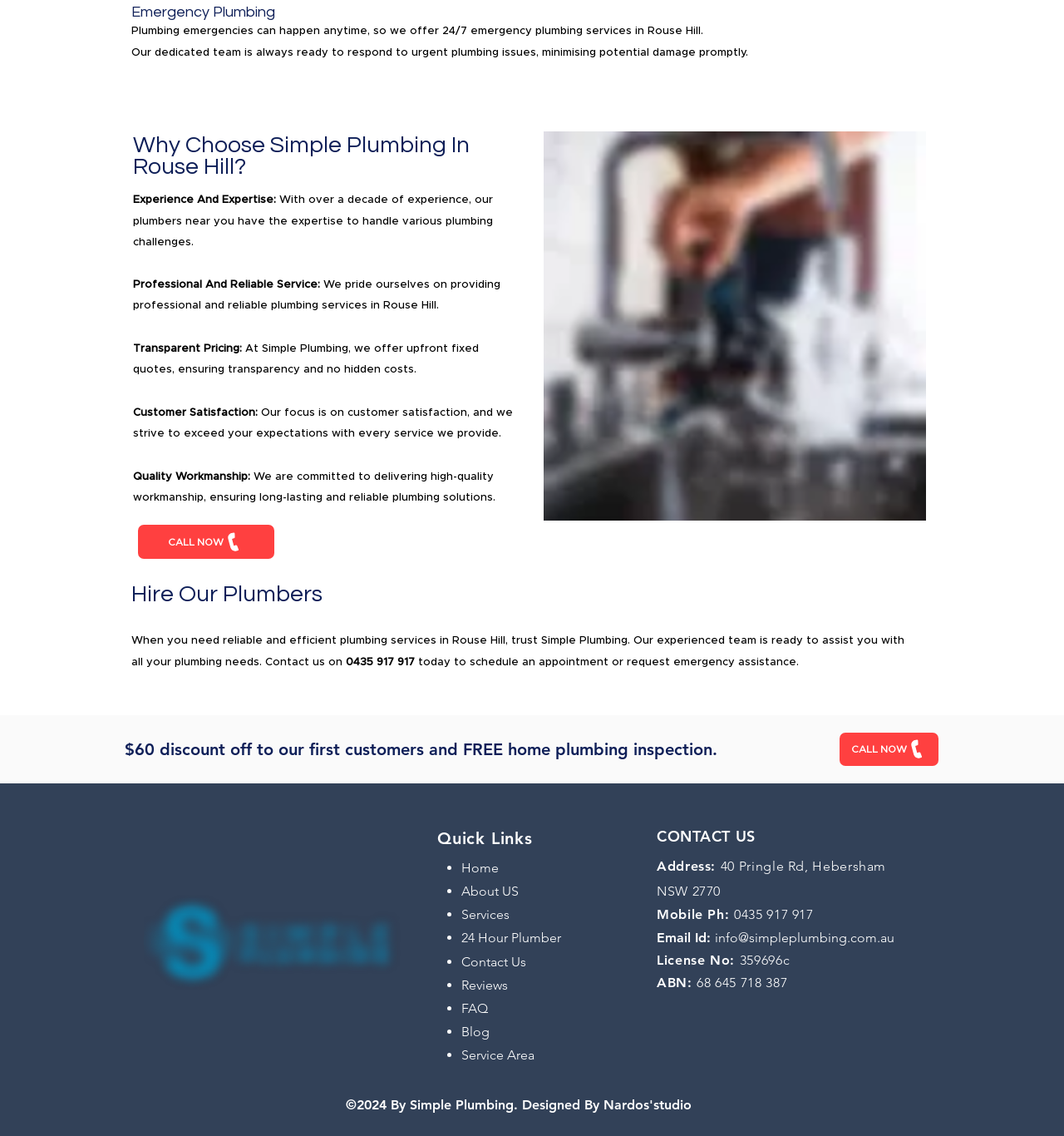Please identify the bounding box coordinates of the element on the webpage that should be clicked to follow this instruction: "Click the 'CALL NOW' button". The bounding box coordinates should be given as four float numbers between 0 and 1, formatted as [left, top, right, bottom].

[0.13, 0.462, 0.258, 0.492]